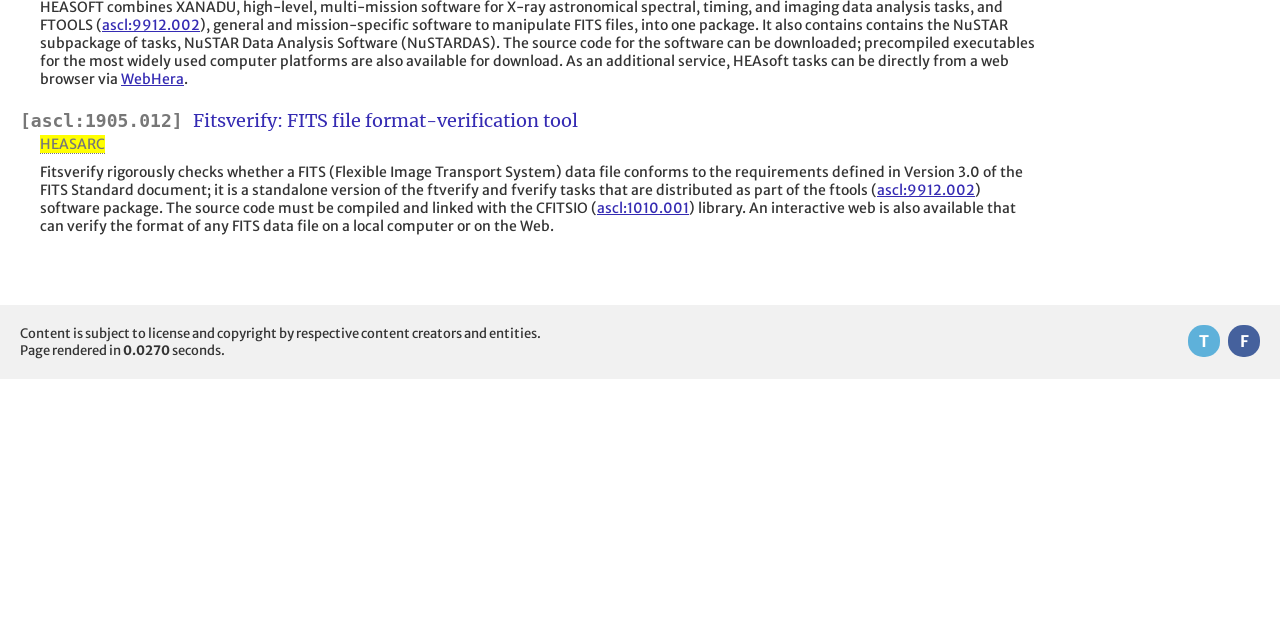Determine the bounding box coordinates for the HTML element described here: "Metaplot".

None